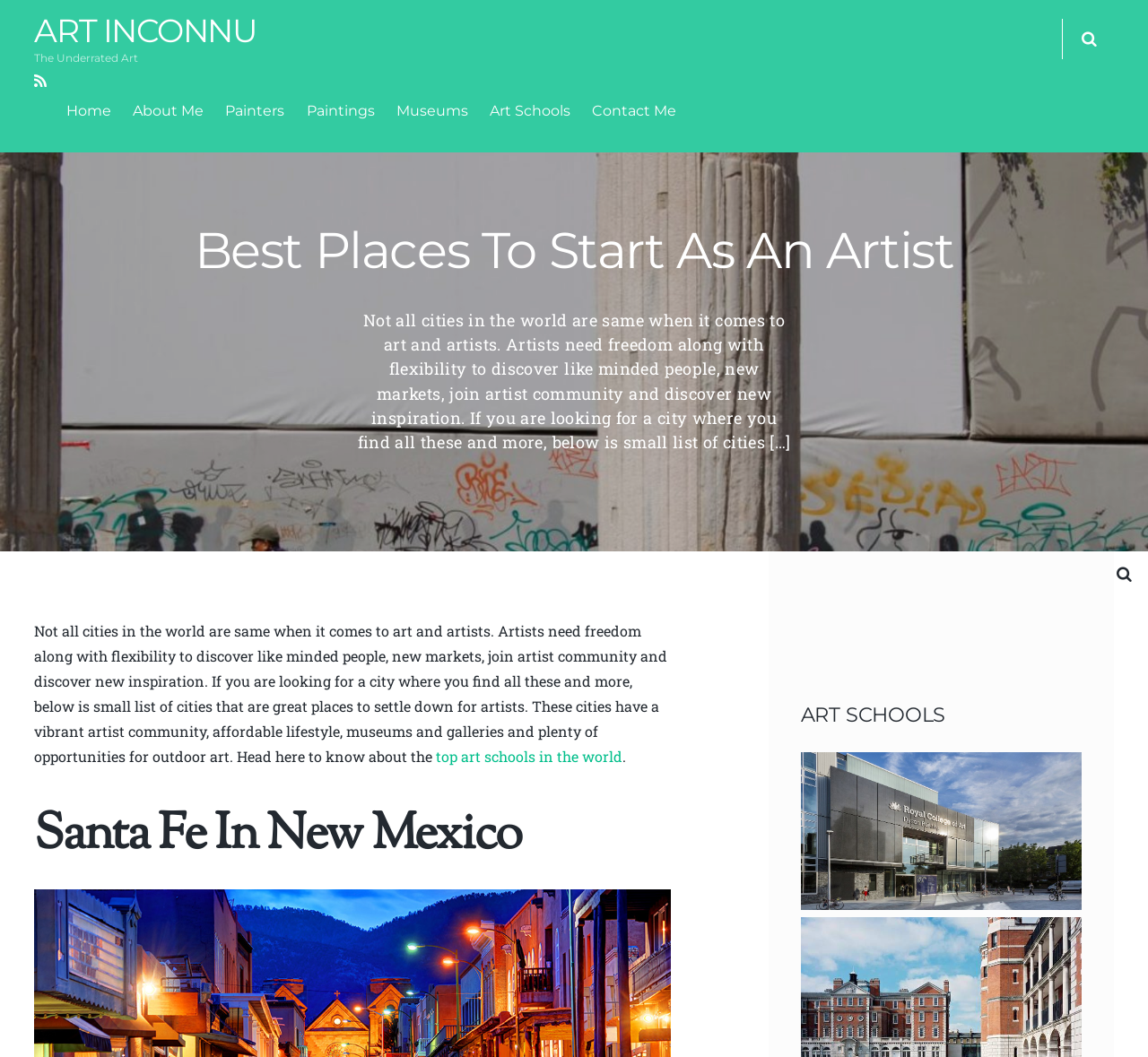Please specify the coordinates of the bounding box for the element that should be clicked to carry out this instruction: "Search for something". The coordinates must be four float numbers between 0 and 1, formatted as [left, top, right, bottom].

[0.925, 0.018, 0.97, 0.056]